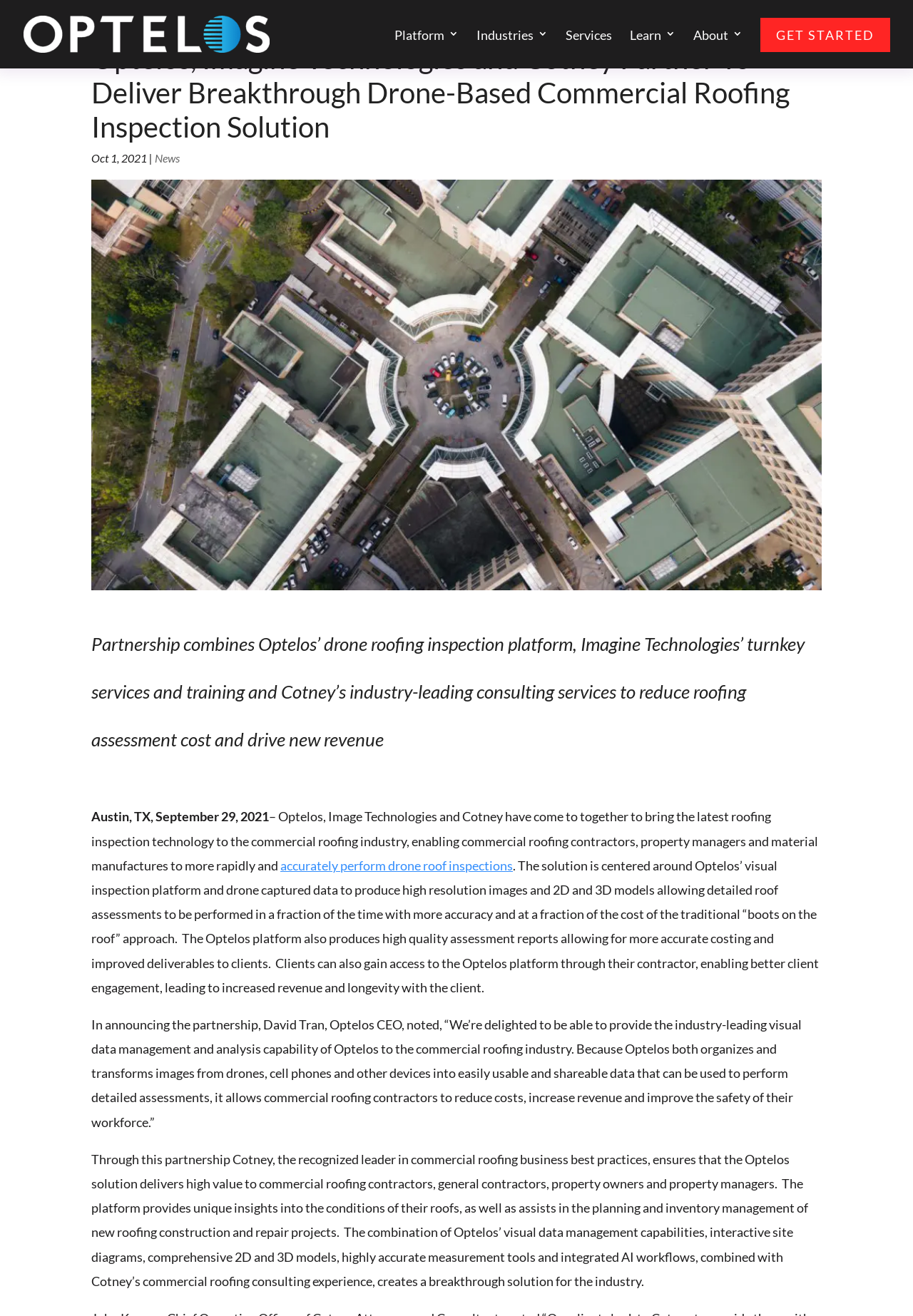Show the bounding box coordinates of the region that should be clicked to follow the instruction: "Click on the Optelos logo."

[0.026, 0.015, 0.246, 0.037]